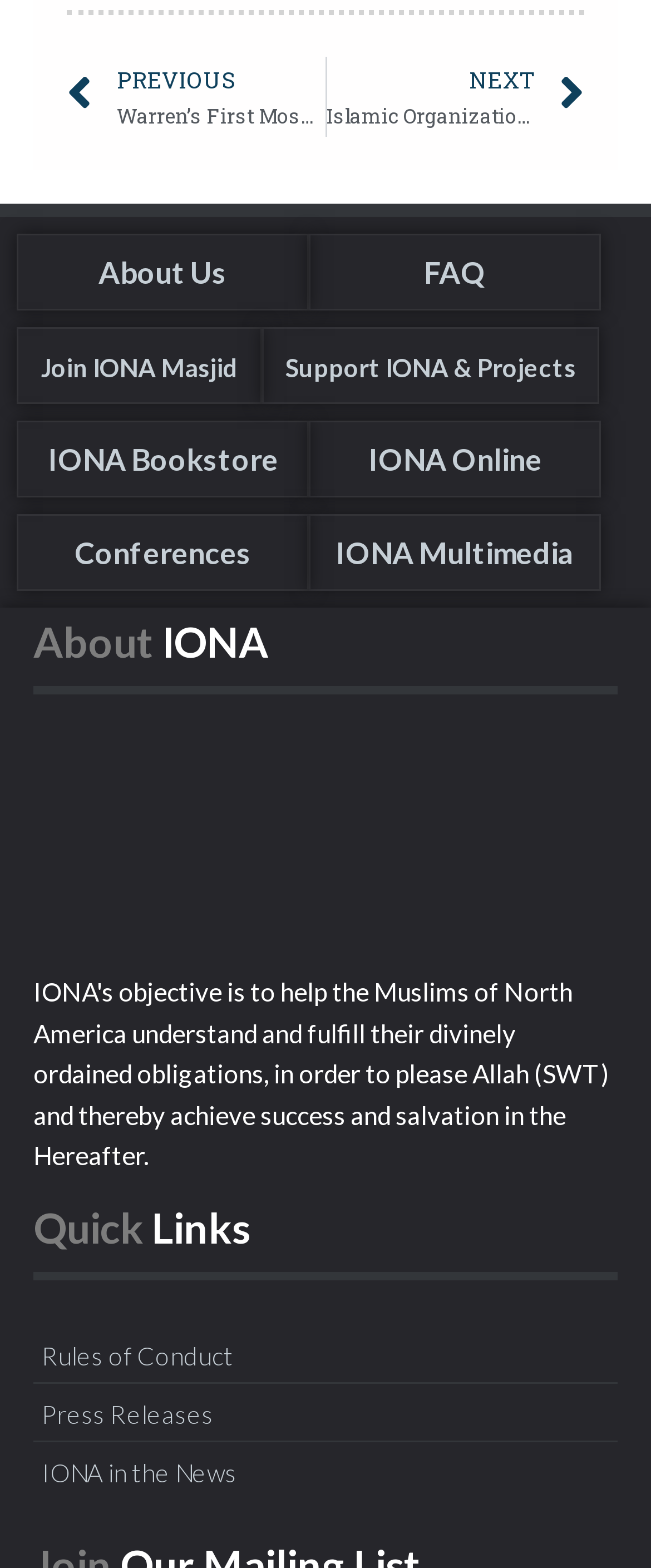Please identify the bounding box coordinates of the area that needs to be clicked to fulfill the following instruction: "go to about us page."

[0.028, 0.158, 0.472, 0.19]